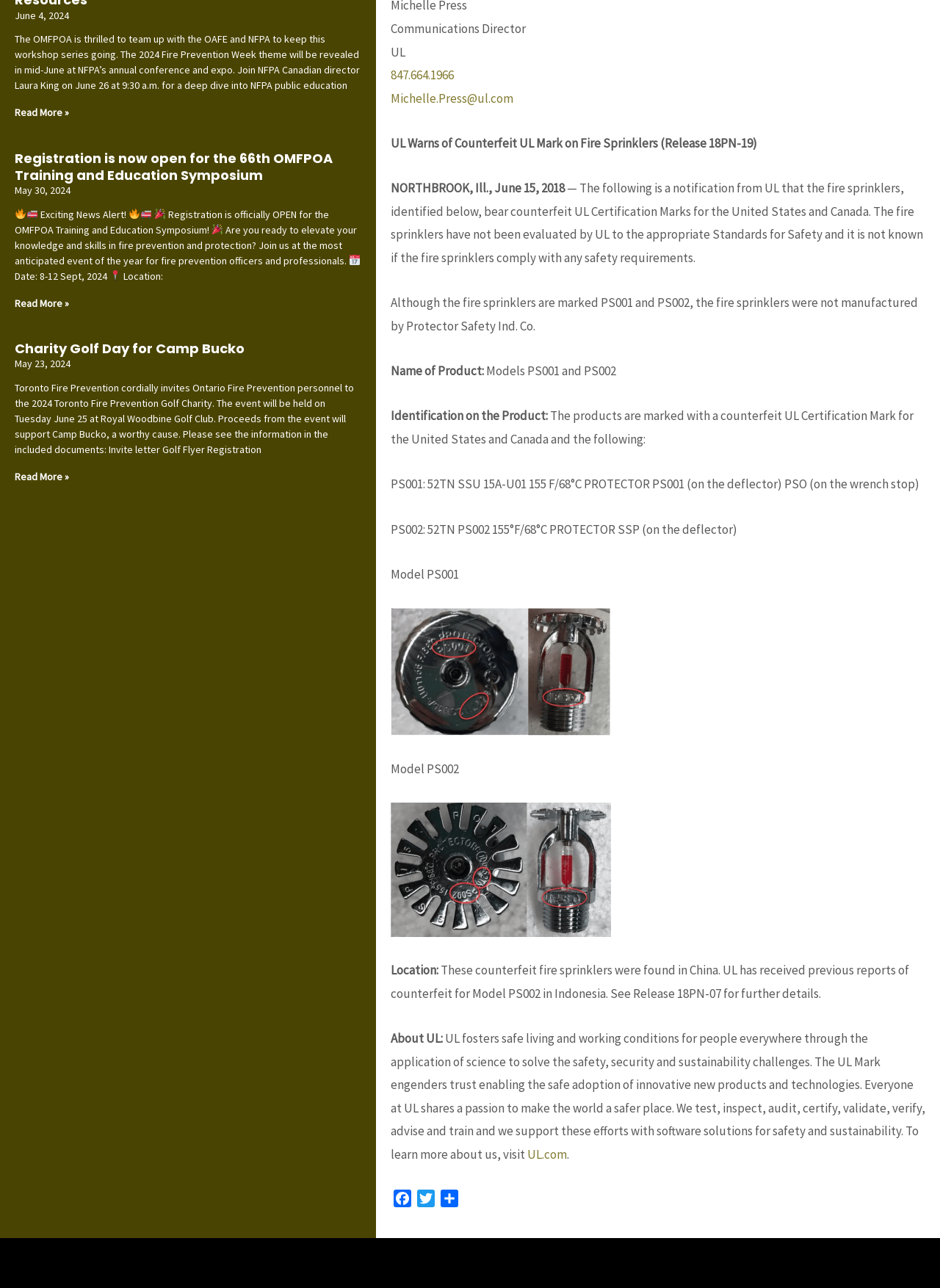From the given element description: "Read More »", find the bounding box for the UI element. Provide the coordinates as four float numbers between 0 and 1, in the order [left, top, right, bottom].

[0.016, 0.23, 0.073, 0.24]